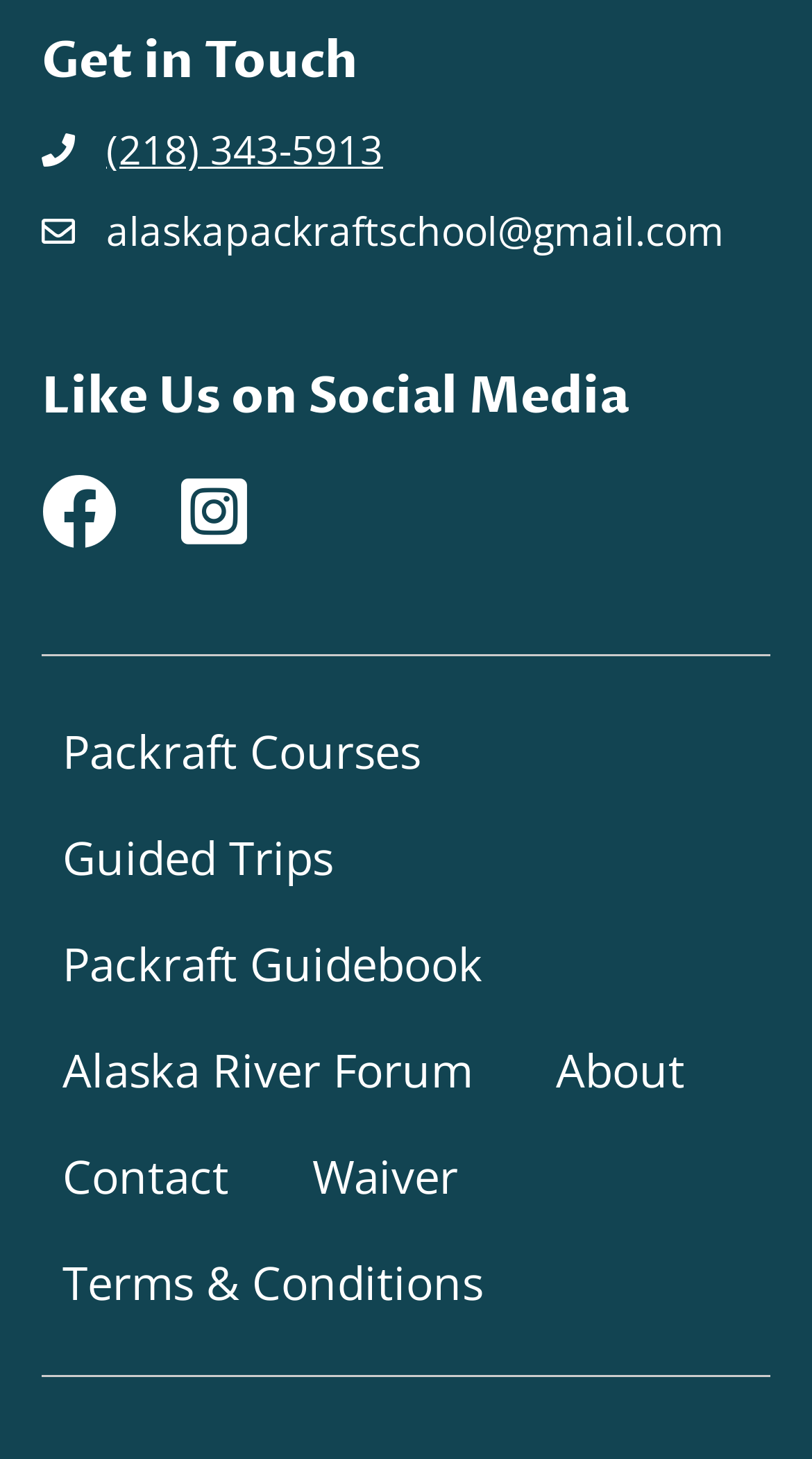Respond with a single word or phrase:
What is the phone number to get in touch?

(218) 343-5913